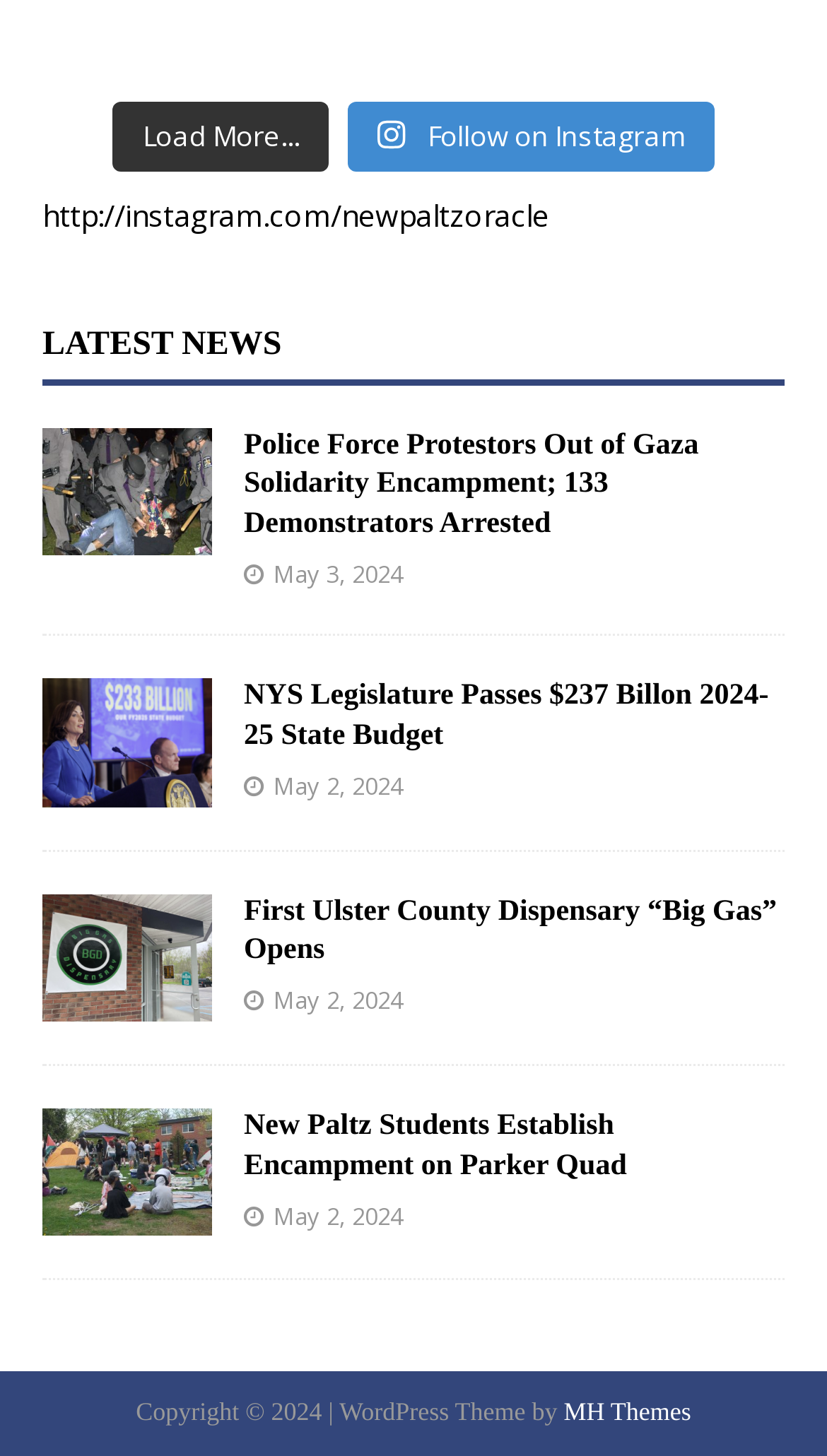What is the theme of the website?
Using the information from the image, provide a comprehensive answer to the question.

I looked at the footer of the webpage and found a copyright notice that mentions 'WordPress Theme by MH Themes', which indicates that the theme of the website is a WordPress theme created by MH Themes.